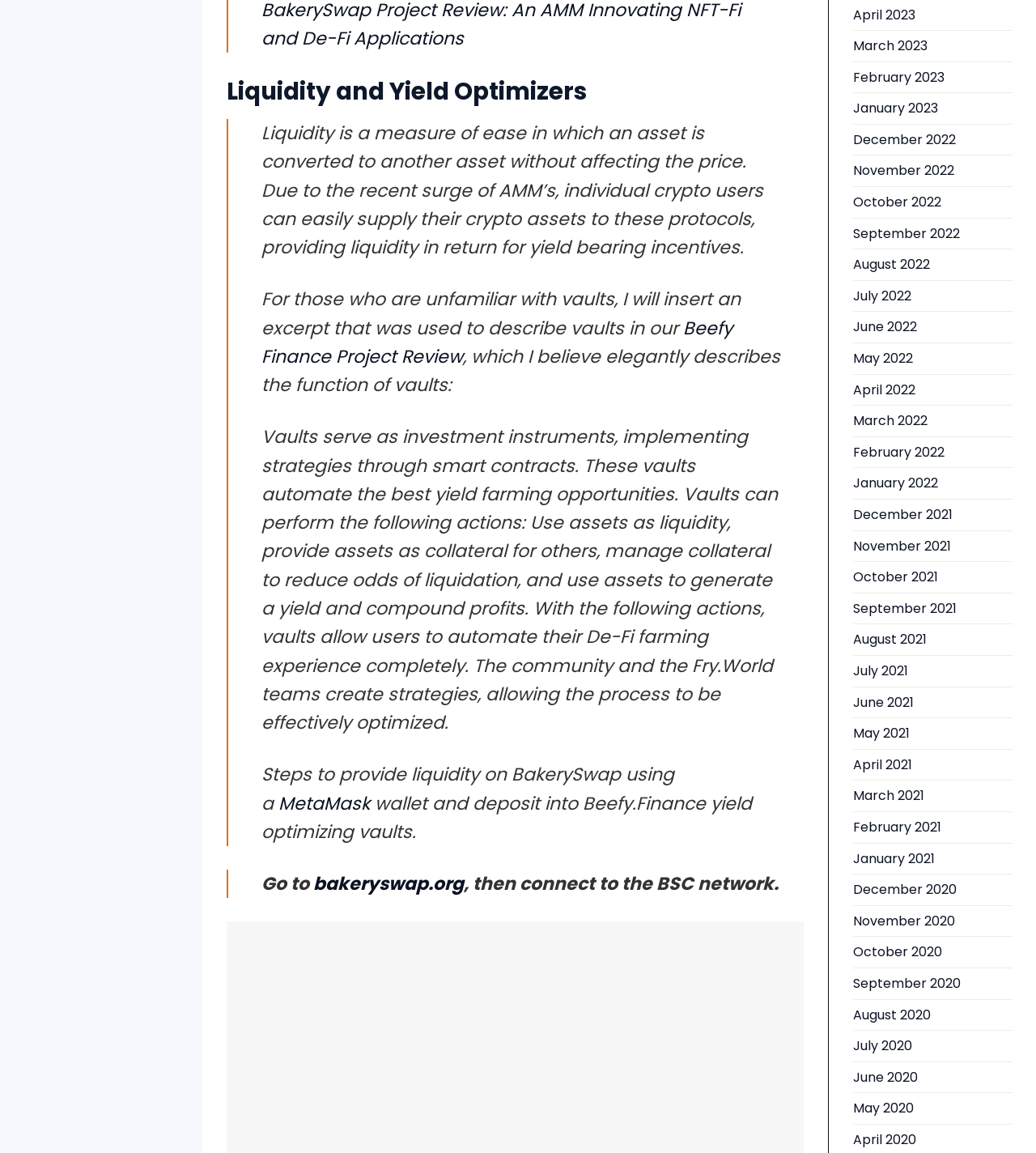Determine the bounding box coordinates of the region to click in order to accomplish the following instruction: "Click on 'Liquidity and Yield Optimizers'". Provide the coordinates as four float numbers between 0 and 1, specifically [left, top, right, bottom].

[0.219, 0.066, 0.775, 0.093]